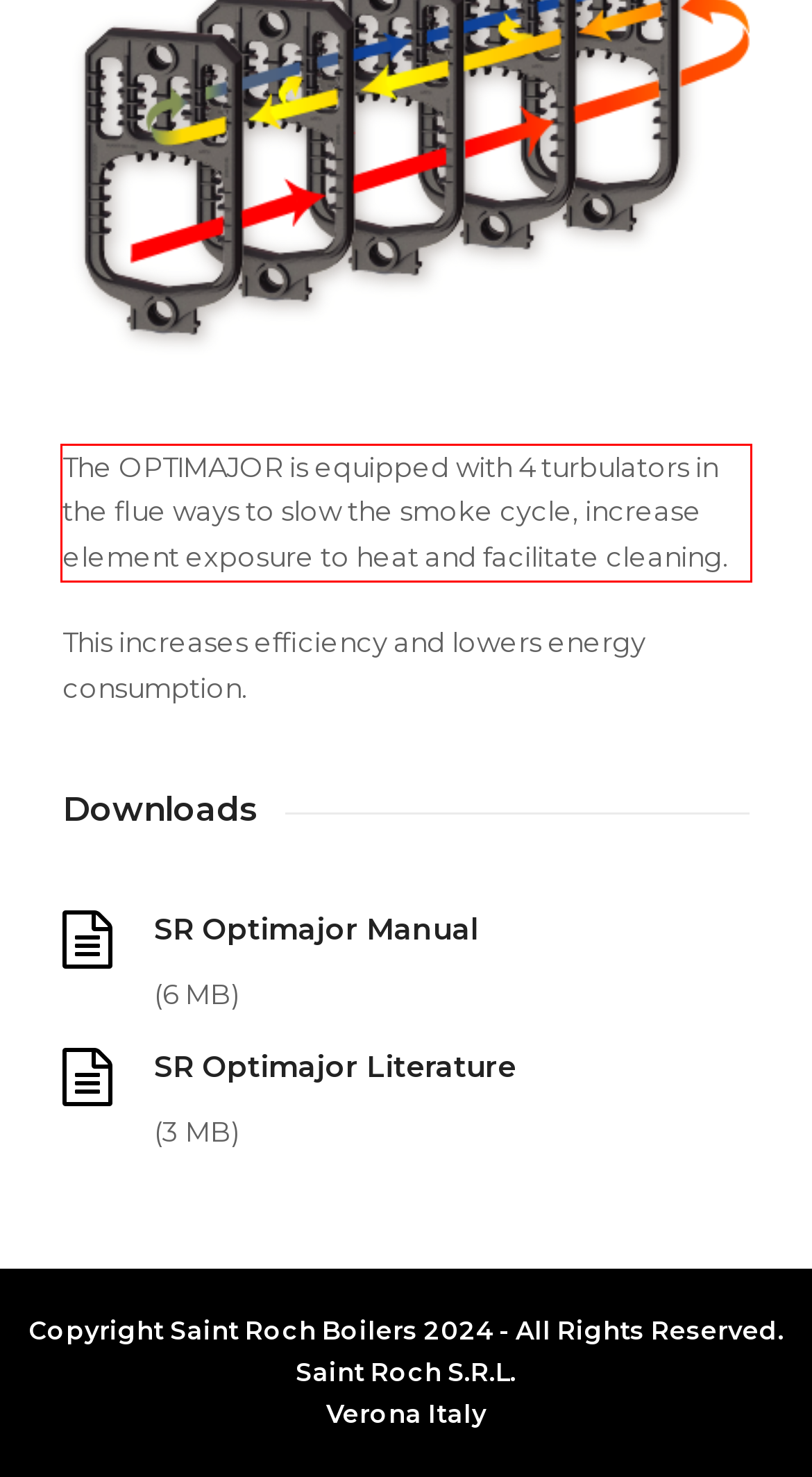Your task is to recognize and extract the text content from the UI element enclosed in the red bounding box on the webpage screenshot.

The OPTIMAJOR is equipped with 4 turbulators in the flue ways to slow the smoke cycle, increase element exposure to heat and facilitate cleaning.